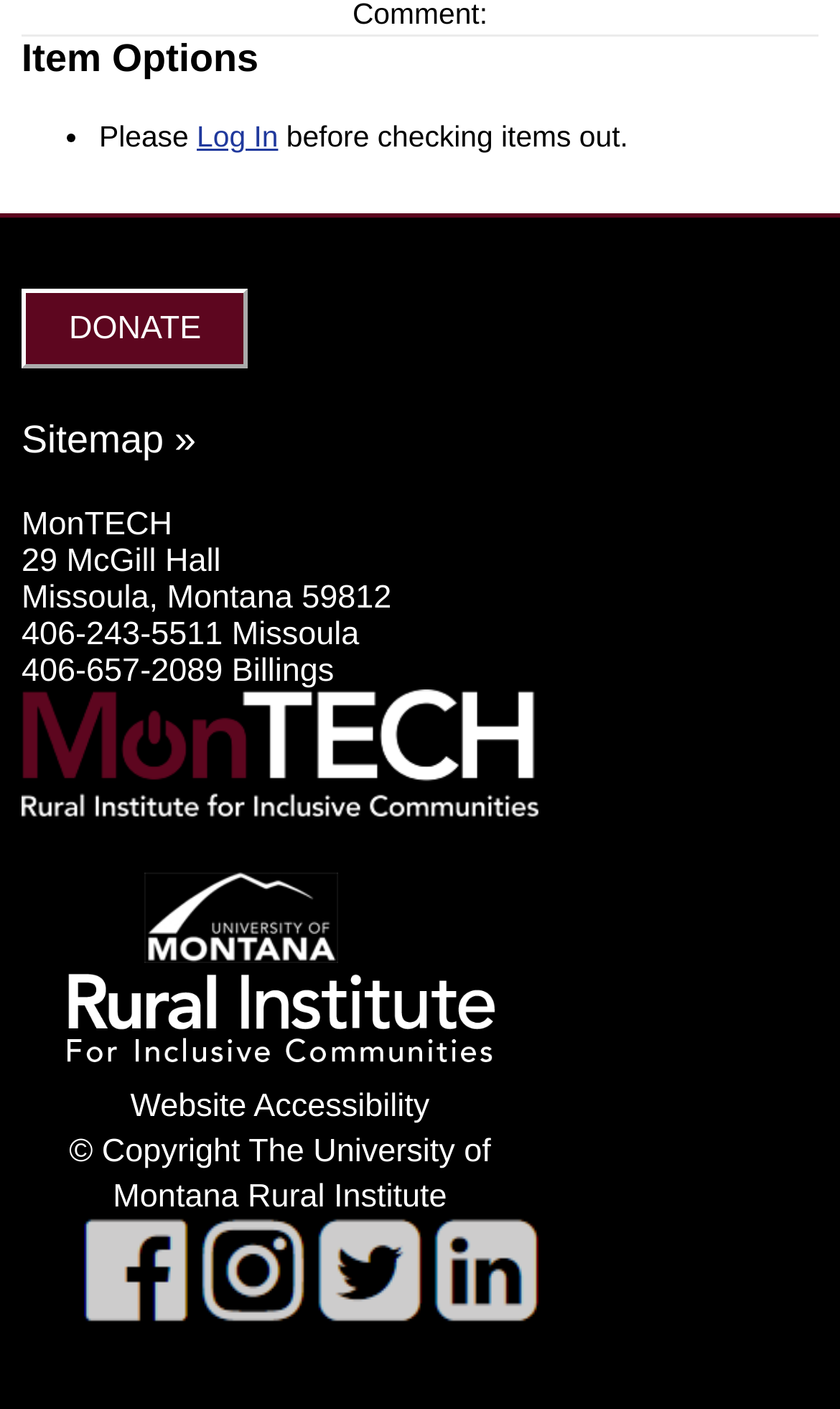Please identify the bounding box coordinates of the element that needs to be clicked to perform the following instruction: "Click Log In".

[0.234, 0.086, 0.331, 0.109]